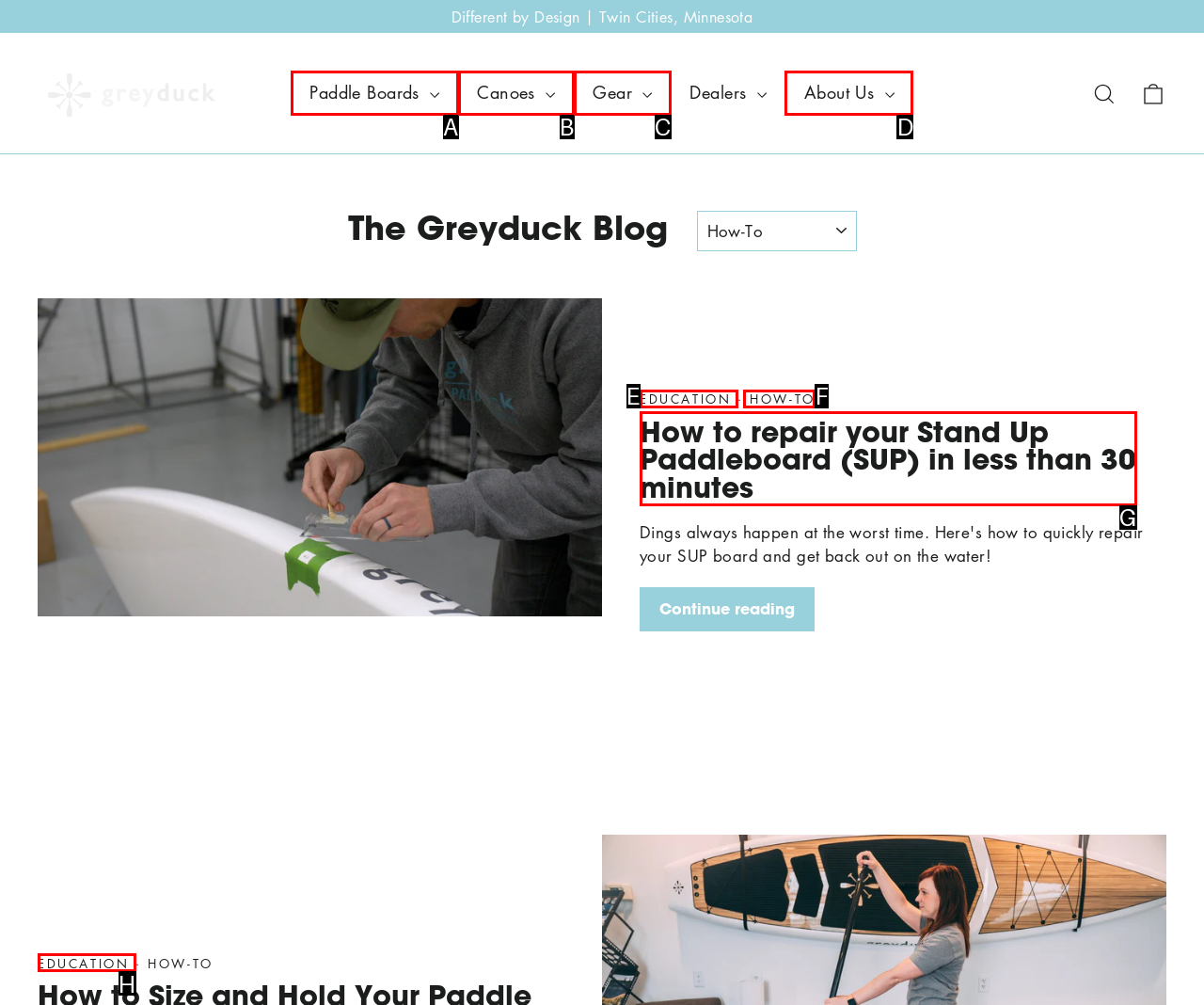Select the option that fits this description: Paddle Boards
Answer with the corresponding letter directly.

A